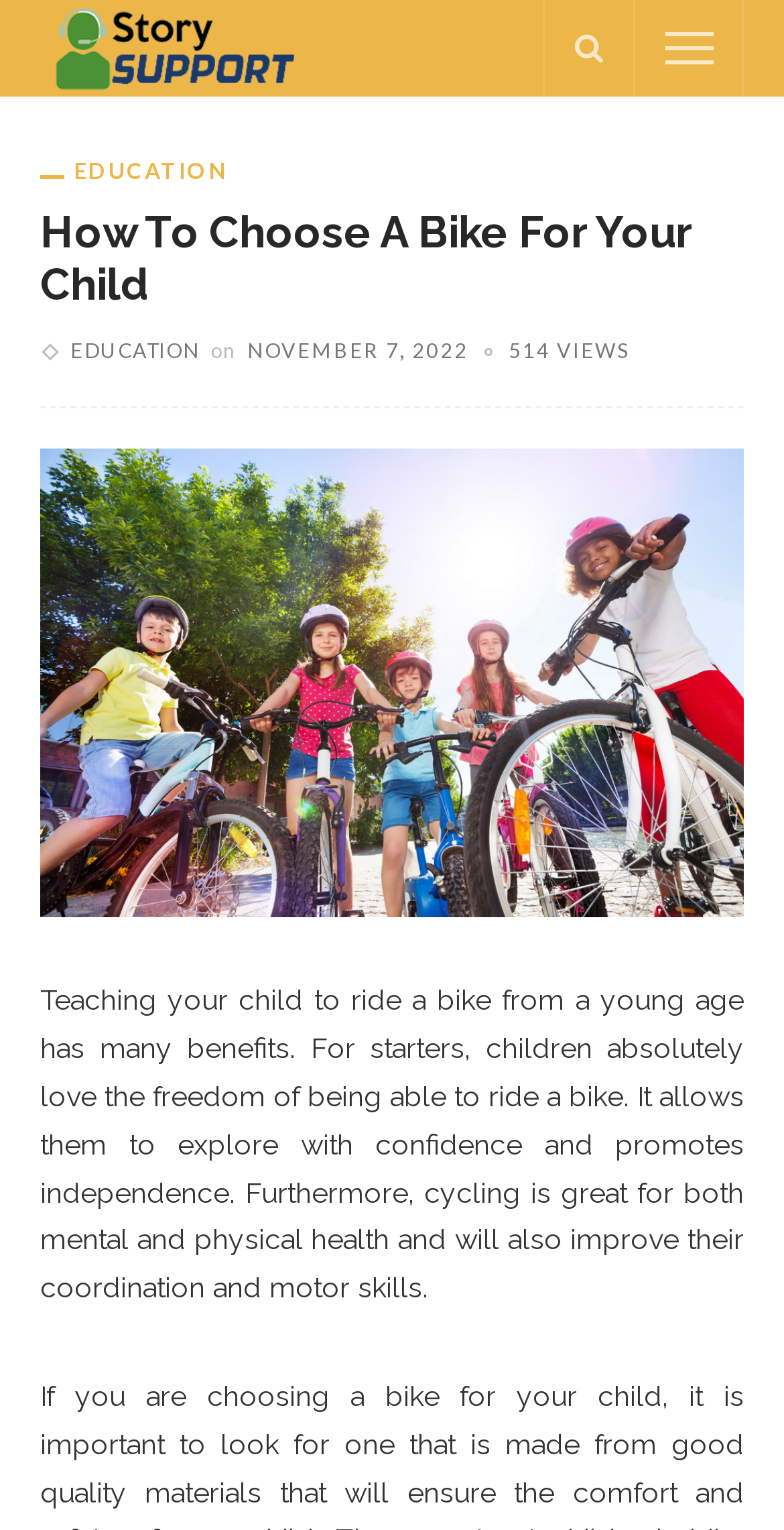When was this article published?
Based on the image, give a concise answer in the form of a single word or short phrase.

November 7, 2022